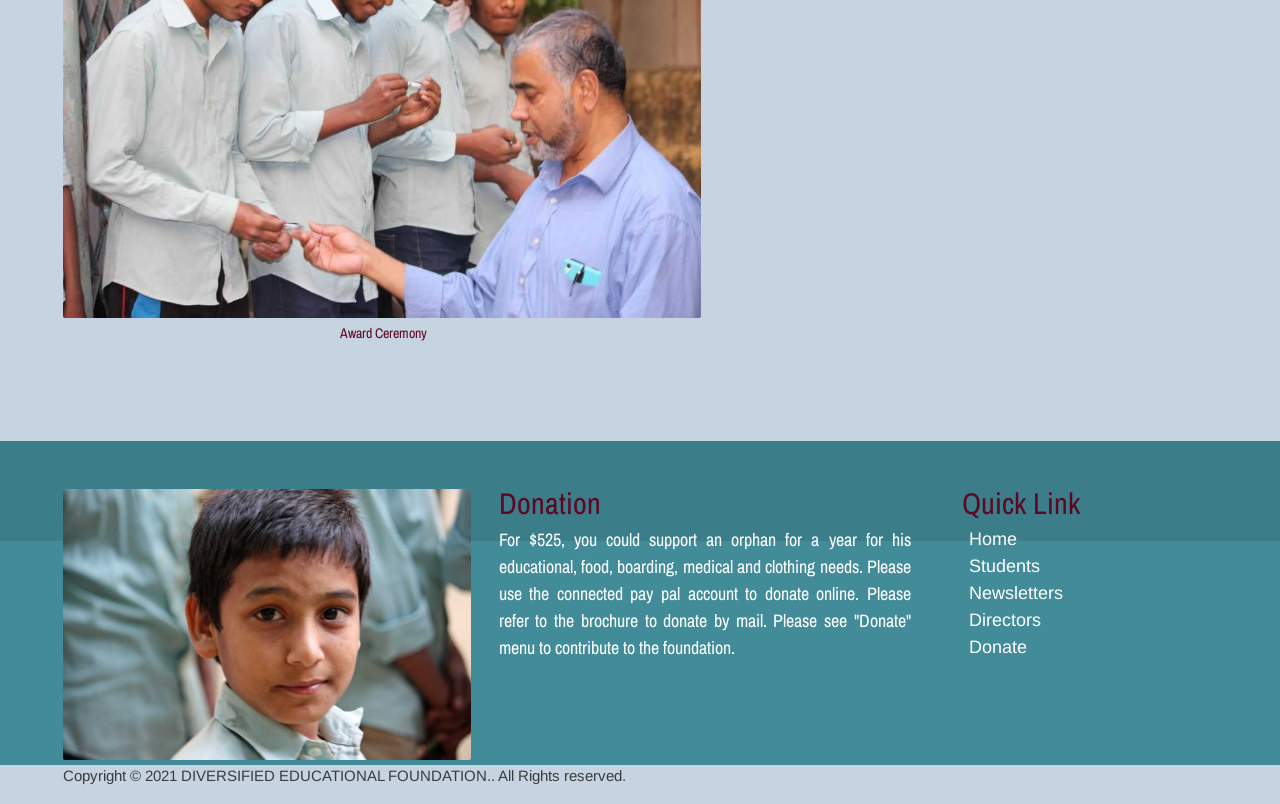What is the minimum donation amount?
Please give a well-detailed answer to the question.

According to the webpage, a donation of at least $525 is required to support an orphan for a year, covering their educational, food, boarding, medical, and clothing needs.